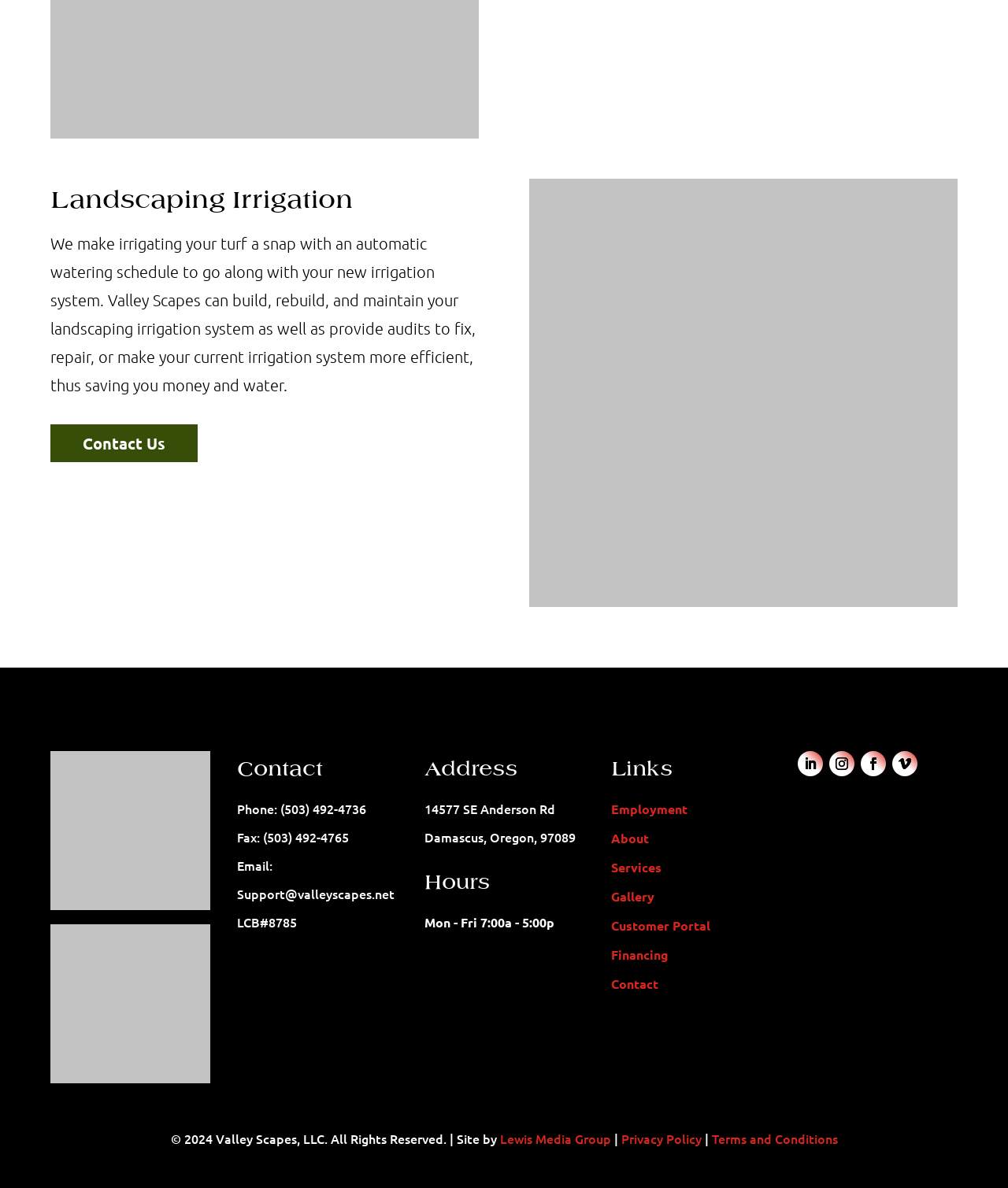Answer the question using only one word or a concise phrase: What is the purpose of the company?

Landscaping Irrigation